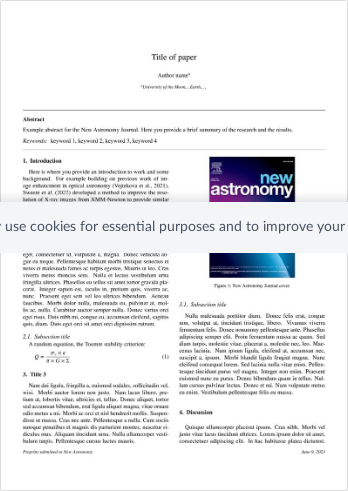What is the likely content of the sections below the abstract?
Based on the image, give a one-word or short phrase answer.

Introduction and methodology